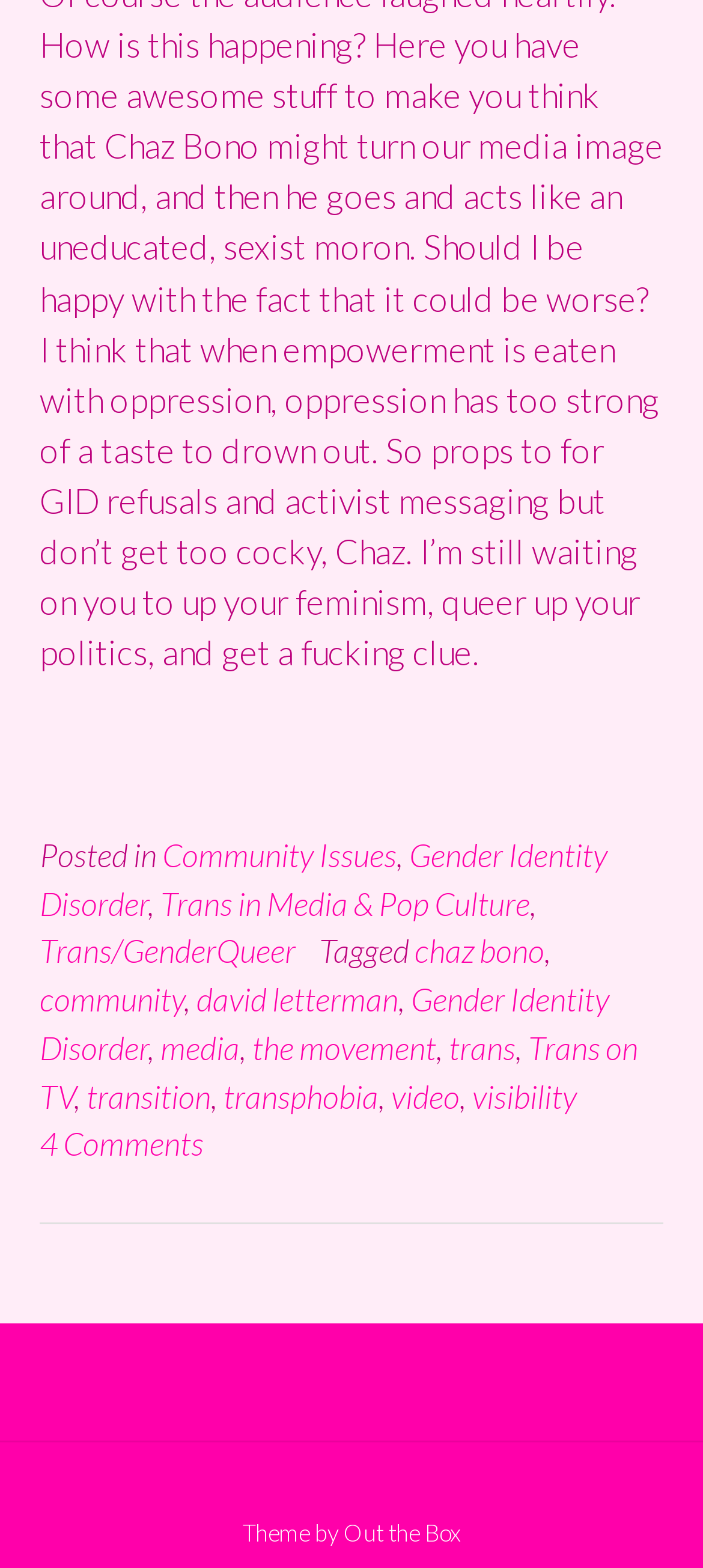Determine the bounding box coordinates of the region to click in order to accomplish the following instruction: "Read 'Frequently Asked Questions About Dickies Carpenter Pants?'". Provide the coordinates as four float numbers between 0 and 1, specifically [left, top, right, bottom].

None